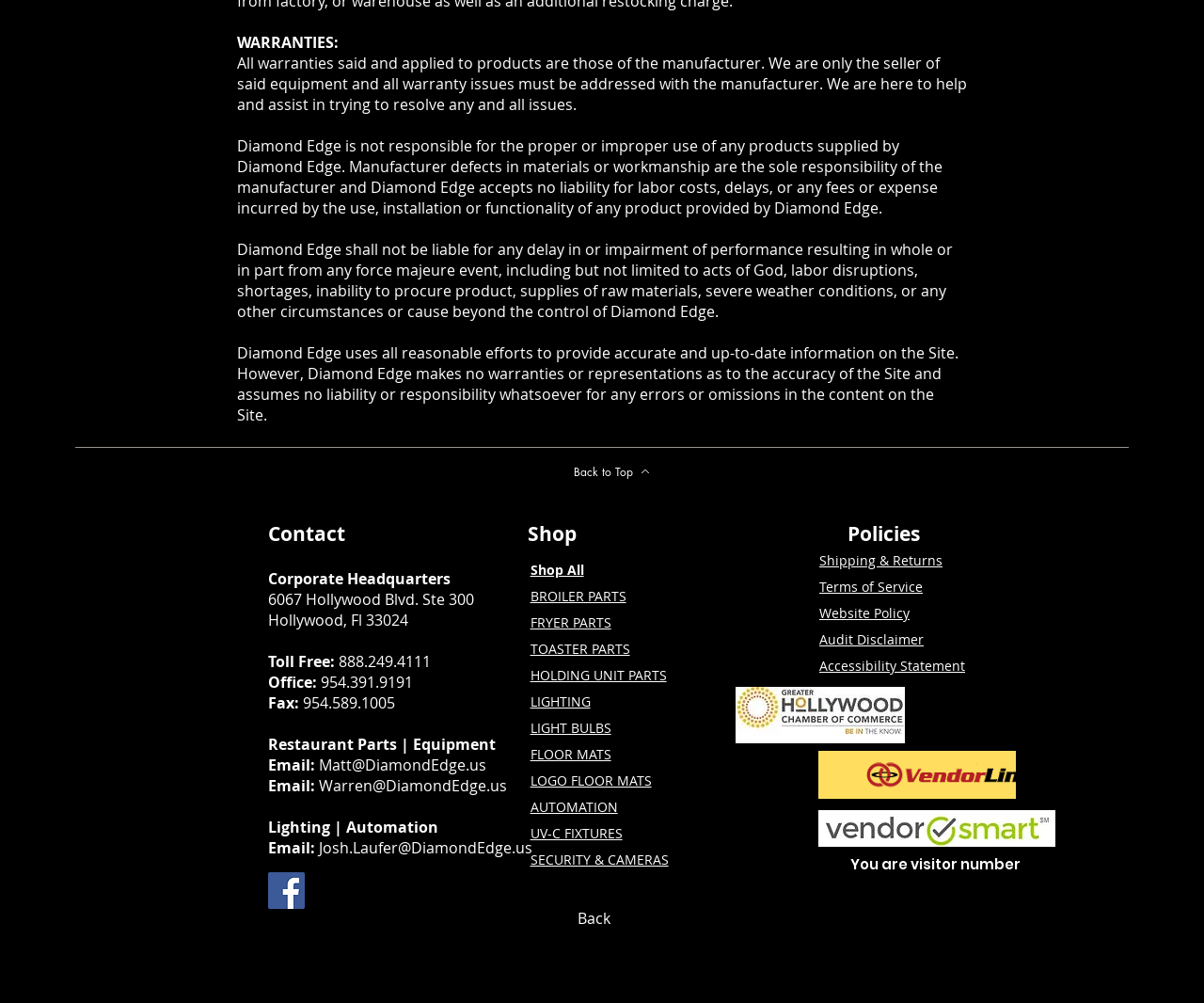Analyze the image and answer the question with as much detail as possible: 
What is the email address of Matt?

I found the email address by looking at the 'Contact' section on the webpage, which is located below the 'Corporate Headquarters' section. The email address is 'Matt@DiamondEdge.us'.